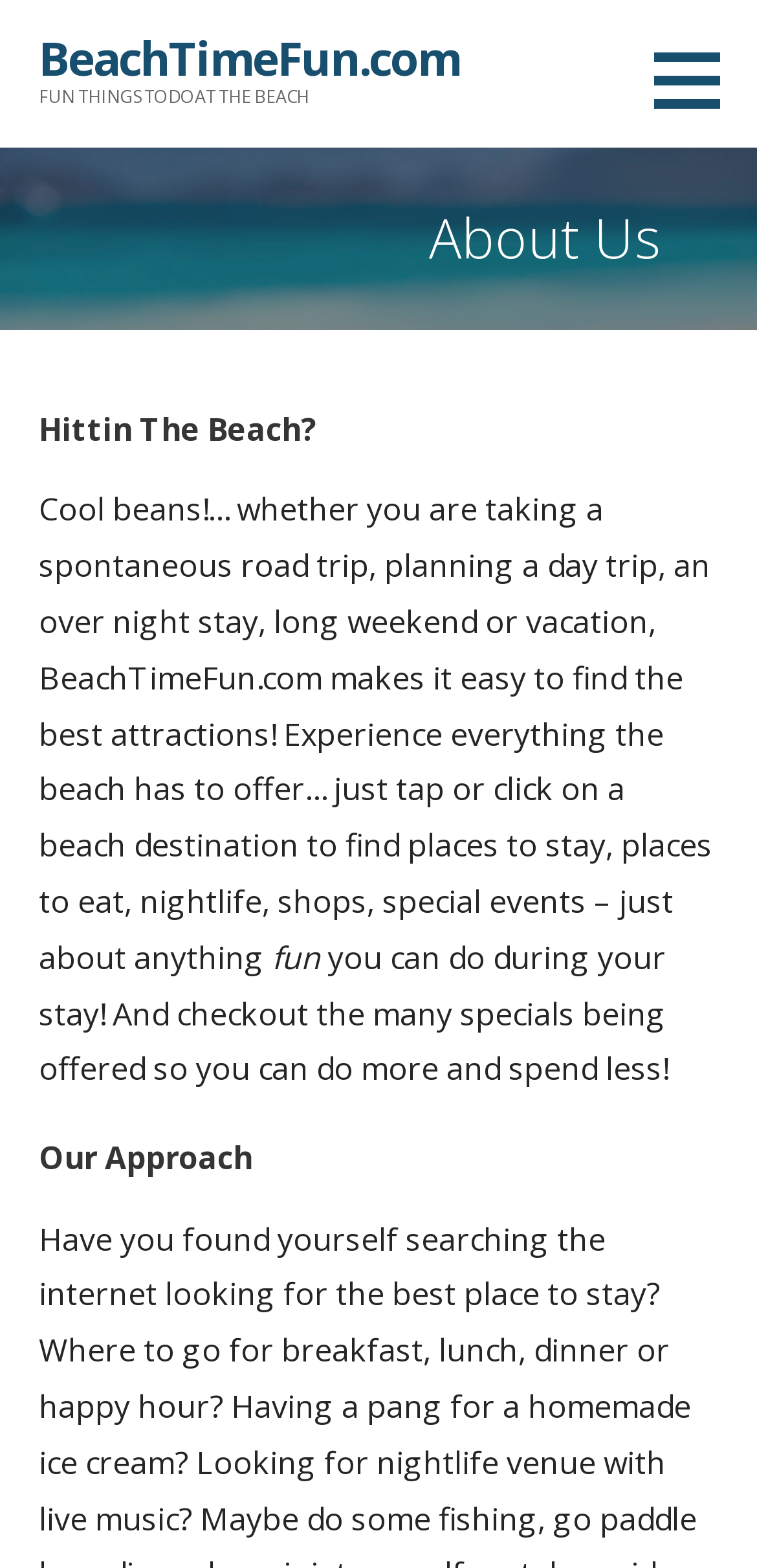What type of information can users find on BeachTimeFun.com? Observe the screenshot and provide a one-word or short phrase answer.

Places to stay, eat, etc.